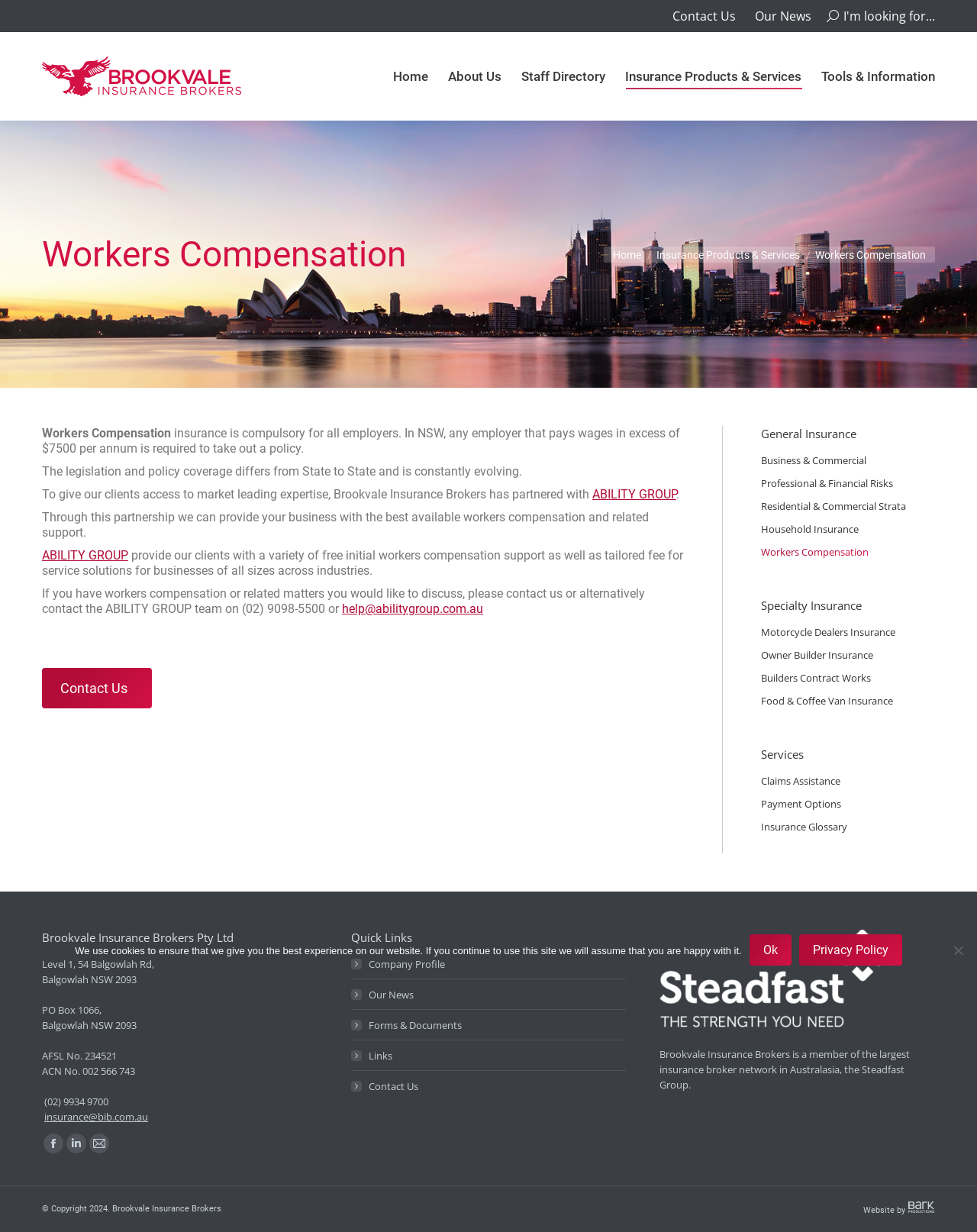Please find the bounding box coordinates for the clickable element needed to perform this instruction: "Learn about Workers Compensation".

[0.043, 0.195, 0.416, 0.217]